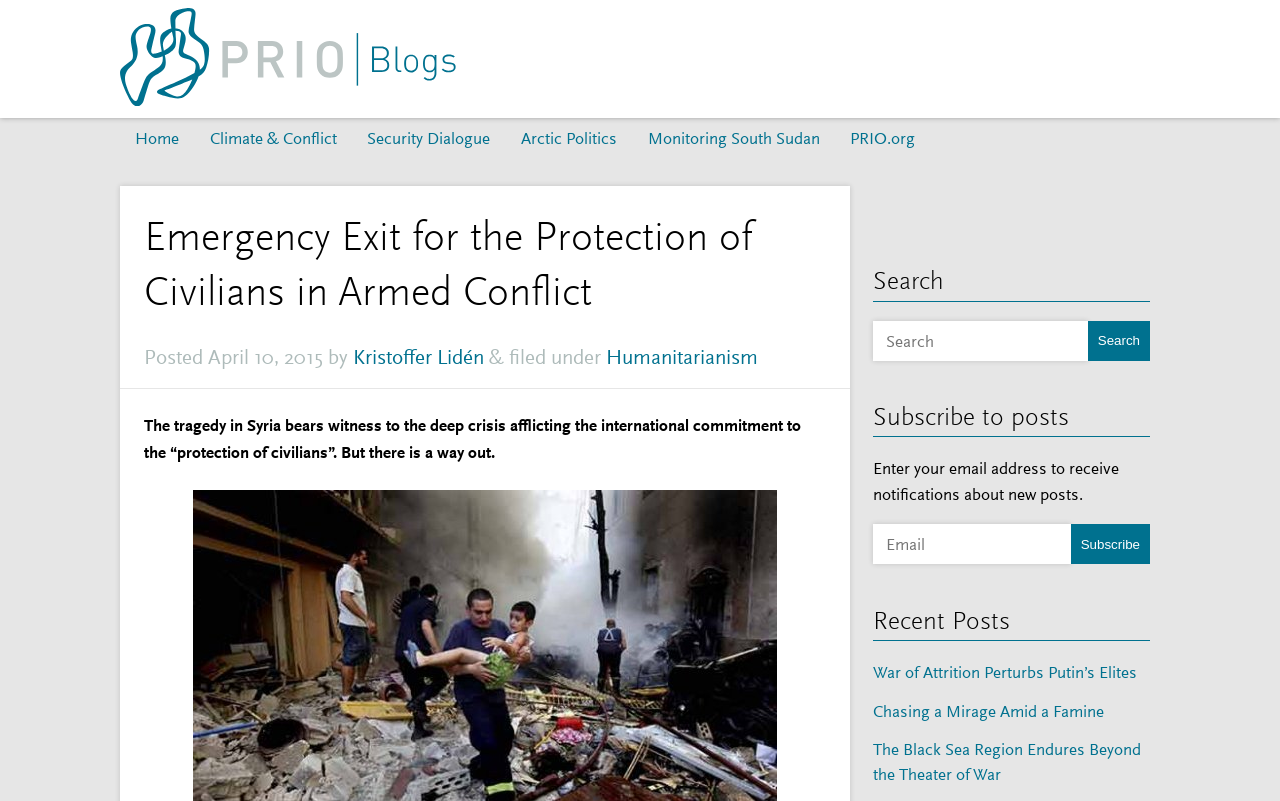Reply to the question with a brief word or phrase: How many links are in the top navigation menu?

6